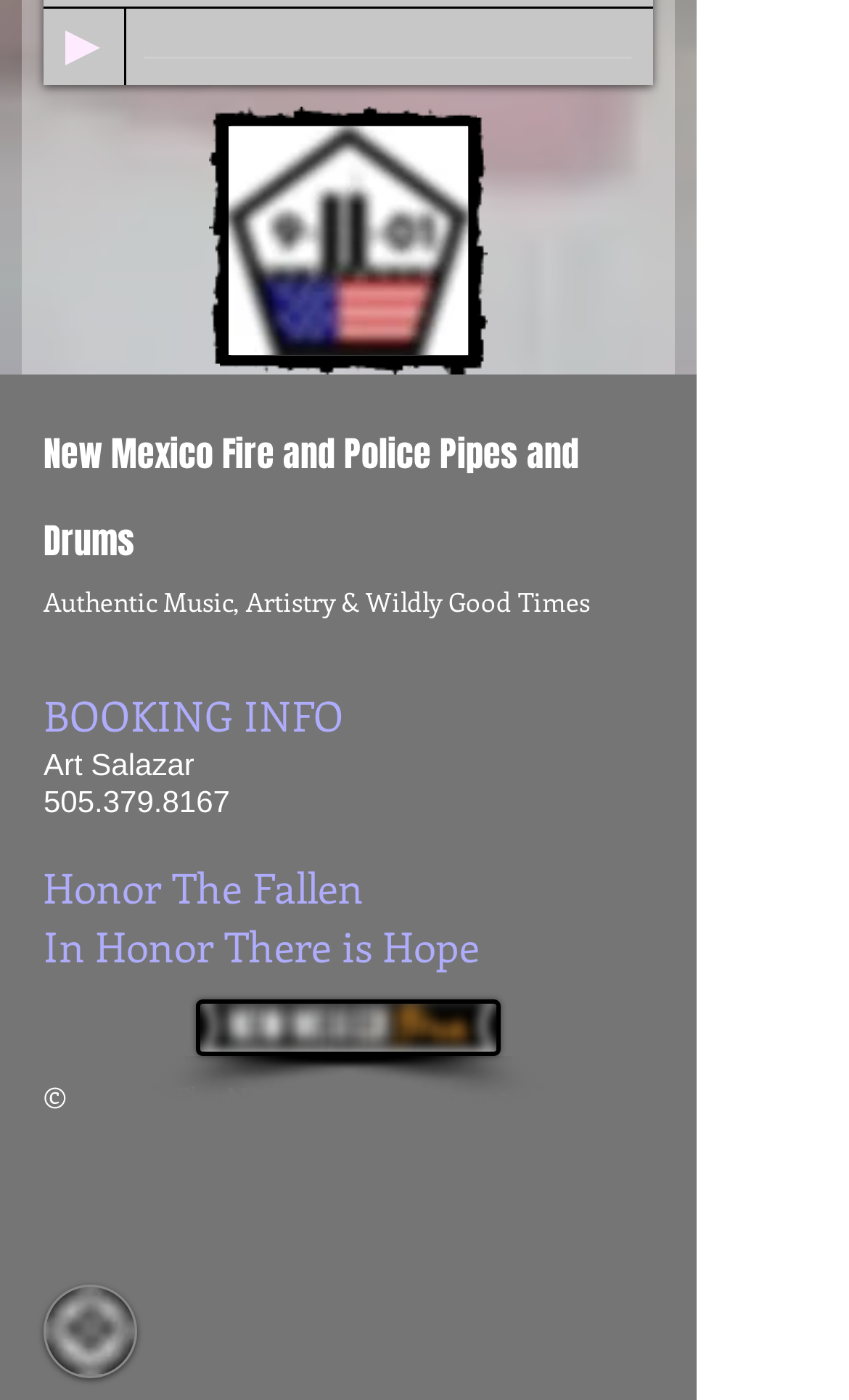What is the name of the organization?
Examine the image closely and answer the question with as much detail as possible.

The name of the organization can be found in the heading element with the text 'New Mexico Fire and Police Pipes and Drums'.